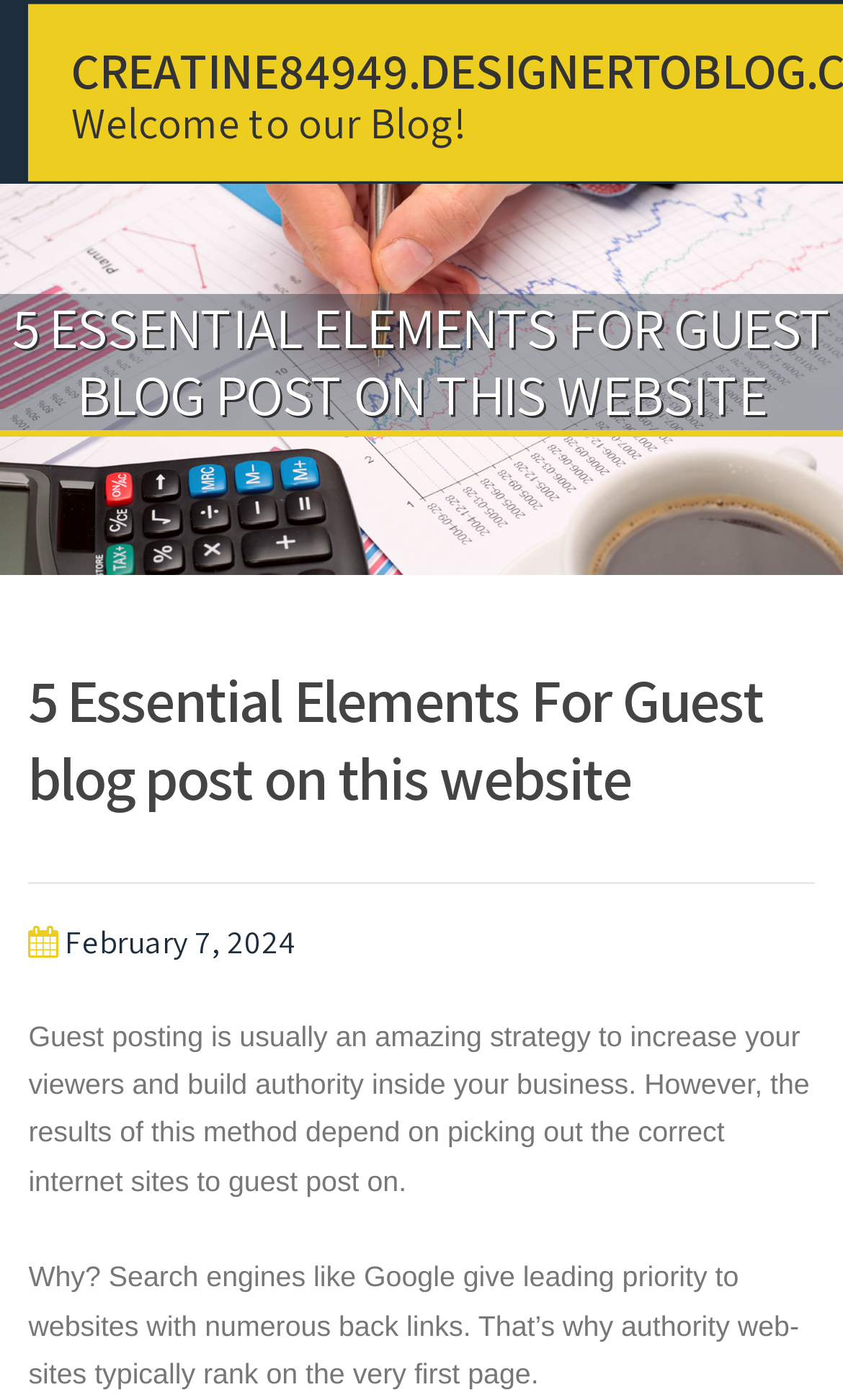Why do authority websites rank on the first page?
Please provide a single word or phrase in response based on the screenshot.

Multiple backlinks